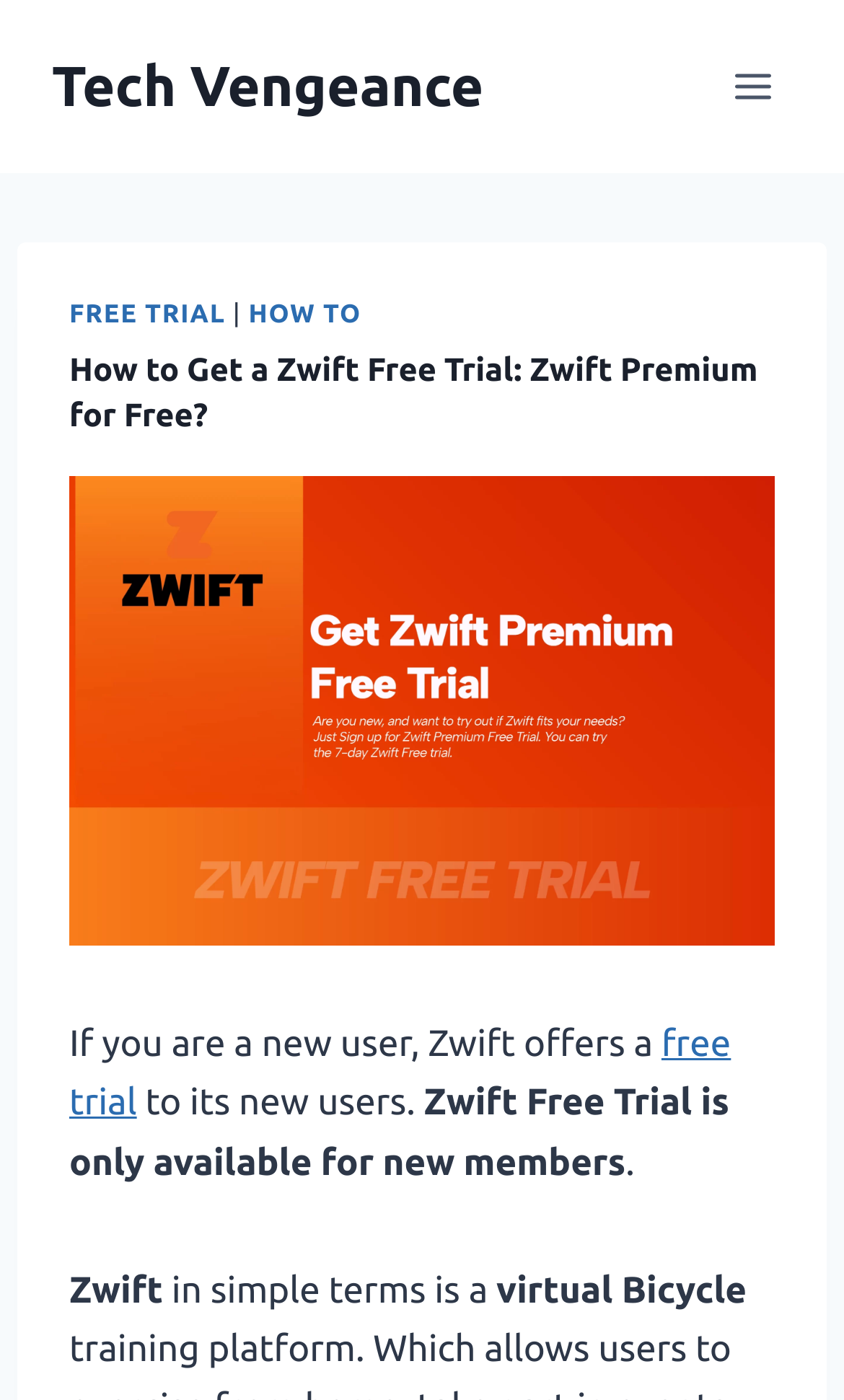What is Zwift?
Respond to the question with a single word or phrase according to the image.

Virtual Bicycle